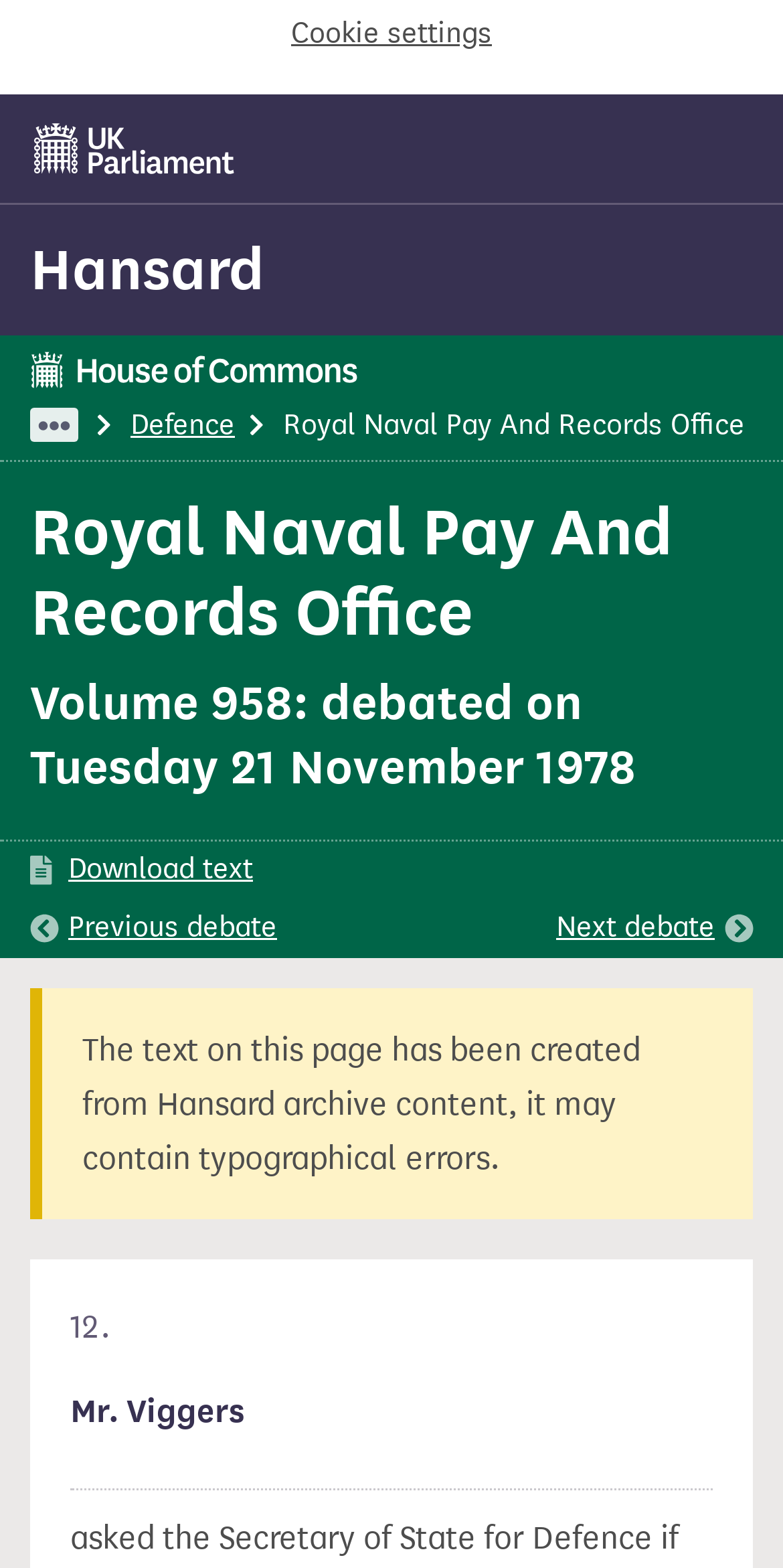Please locate the UI element described by "aria-label="UK Parliament"" and provide its bounding box coordinates.

[0.038, 0.067, 0.305, 0.123]